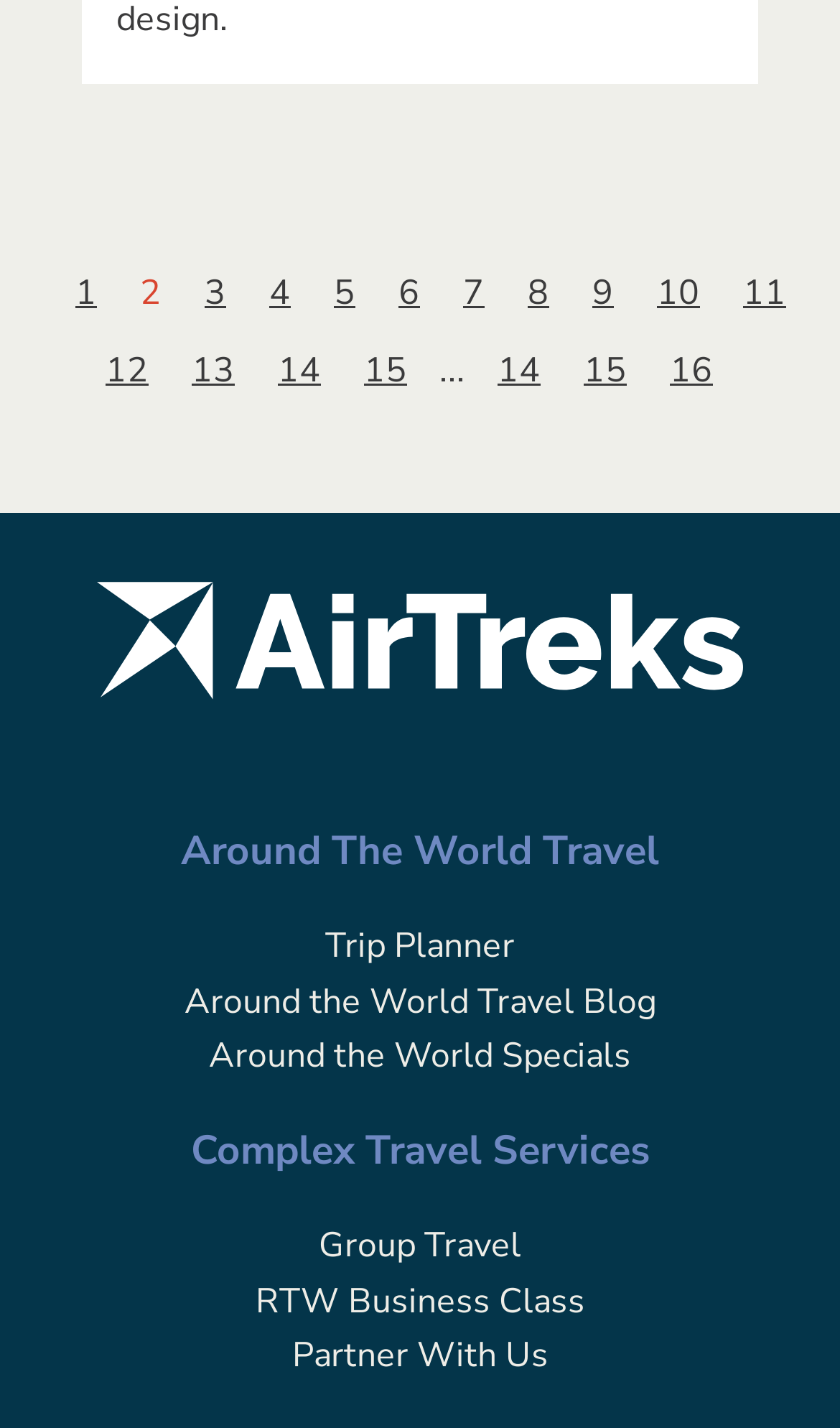Please identify the bounding box coordinates of the area that needs to be clicked to follow this instruction: "Plan a trip".

[0.387, 0.646, 0.613, 0.679]